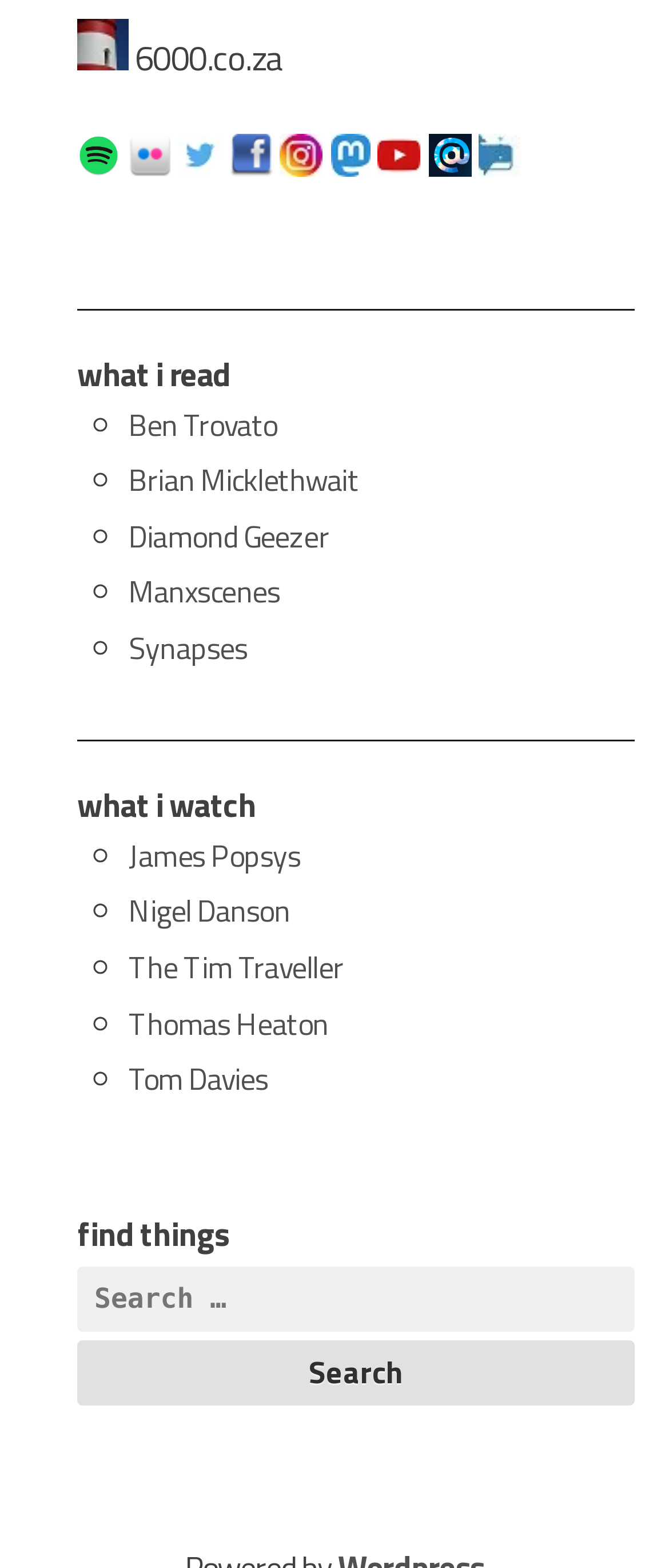Please analyze the image and provide a thorough answer to the question:
What is the text of the last link under 'what i watch'?

The last link under the heading 'what i watch' is 'Tom Davies', which is a name, likely a person's name.